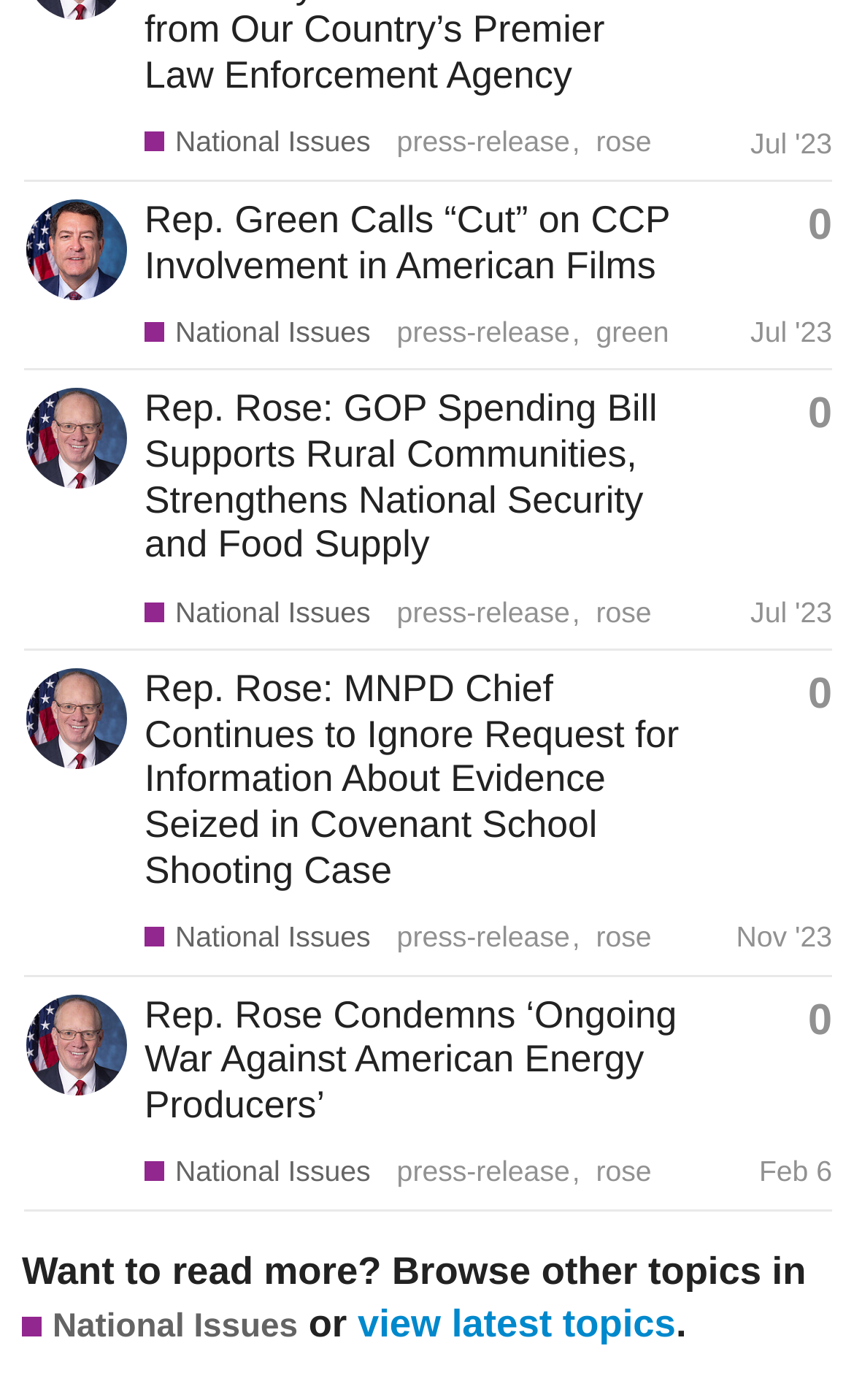Identify and provide the bounding box coordinates of the UI element described: "aria-label="JohnRose" title="JohnRose"". The coordinates should be formatted as [left, top, right, bottom], with each number being a float between 0 and 1.

[0.028, 0.499, 0.151, 0.526]